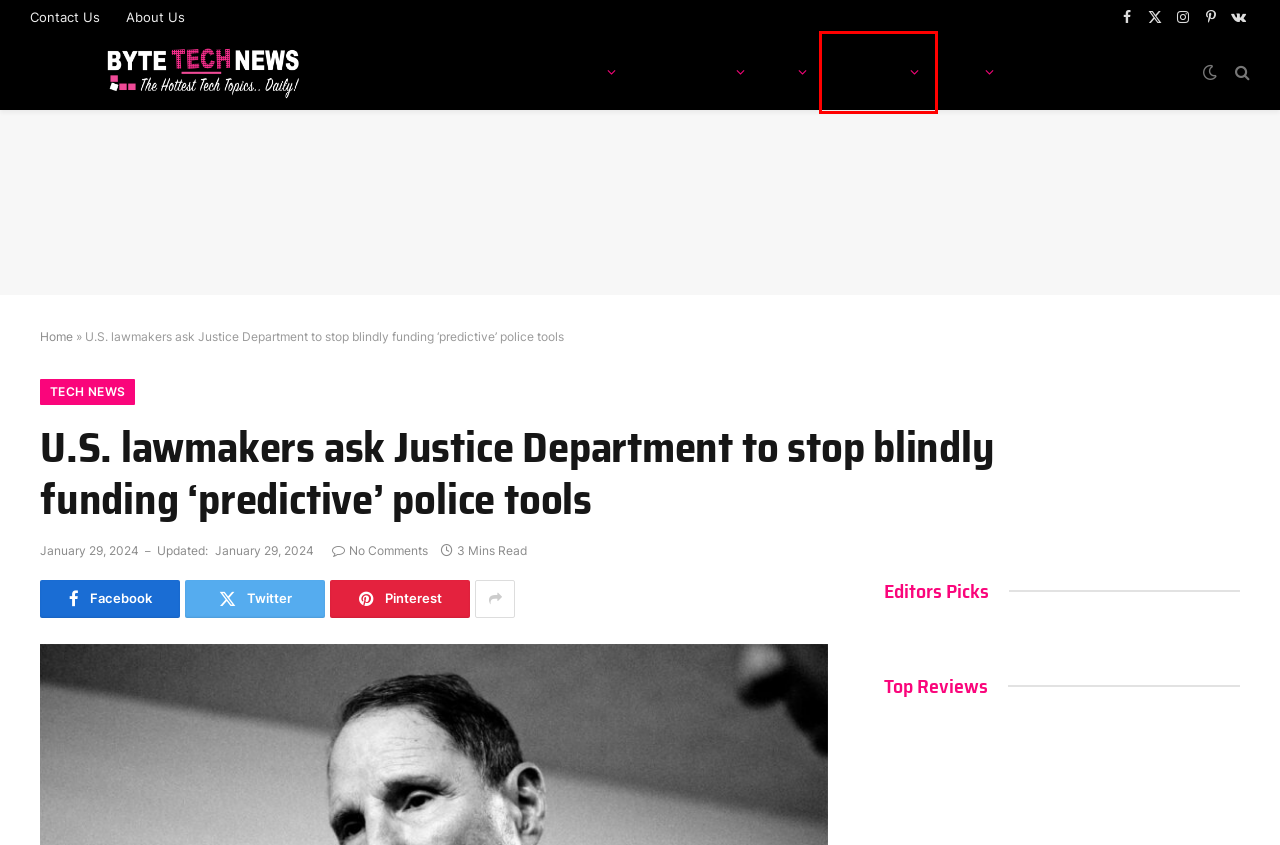Look at the screenshot of a webpage where a red rectangle bounding box is present. Choose the webpage description that best describes the new webpage after clicking the element inside the red bounding box. Here are the candidates:
A. Gadgets Archives - ByteTechNews
B. Ai Archives - ByteTechNews
C. About Us - ByteTechNews
D. Nft Archives - ByteTechNews
E. Technology Archives - ByteTechNews
F. Disclaimer - ByteTechNews
G. Tech News Archives - ByteTechNews
H. Homepage - ByteTechNews

A